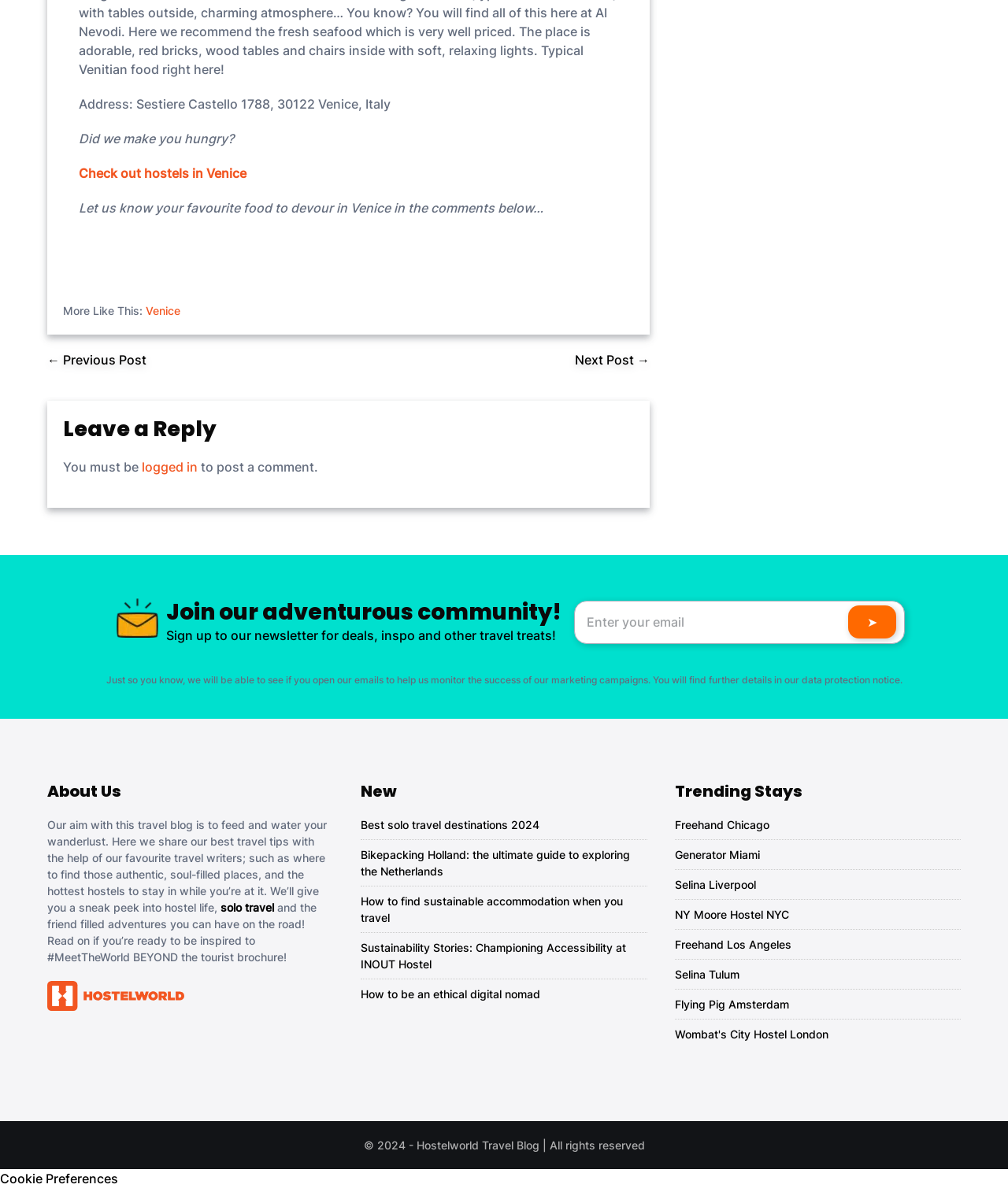Given the element description Selina Tulum, predict the bounding box coordinates for the UI element in the webpage screenshot. The format should be (top-left x, top-left y, bottom-right x, bottom-right y), and the values should be between 0 and 1.

[0.669, 0.815, 0.733, 0.826]